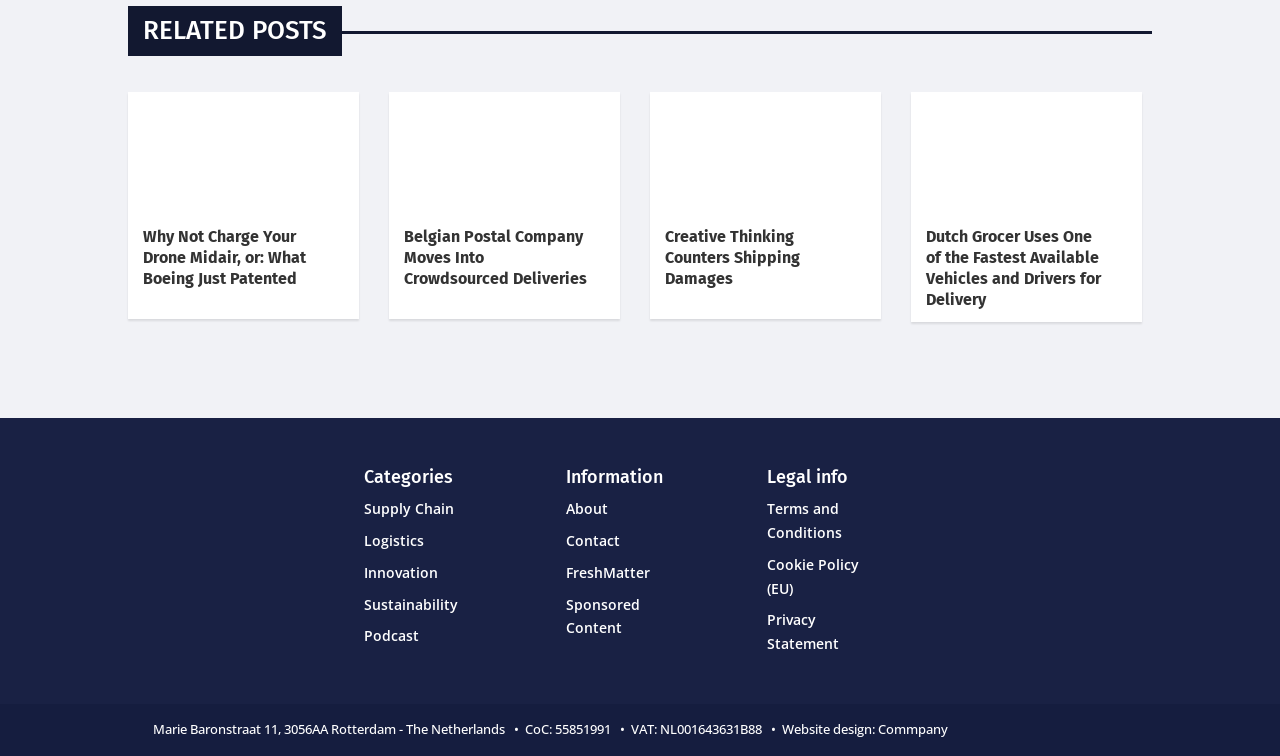What is the category of the first related post?
Please provide a detailed and thorough answer to the question.

The first related post is 'joshua kantarges gBy985PKkpQ unsplash Why Not Charge Your Drone Midair, or: What Boeing Just Patented'. Based on the content of the post, it can be categorized under Supply Chain.